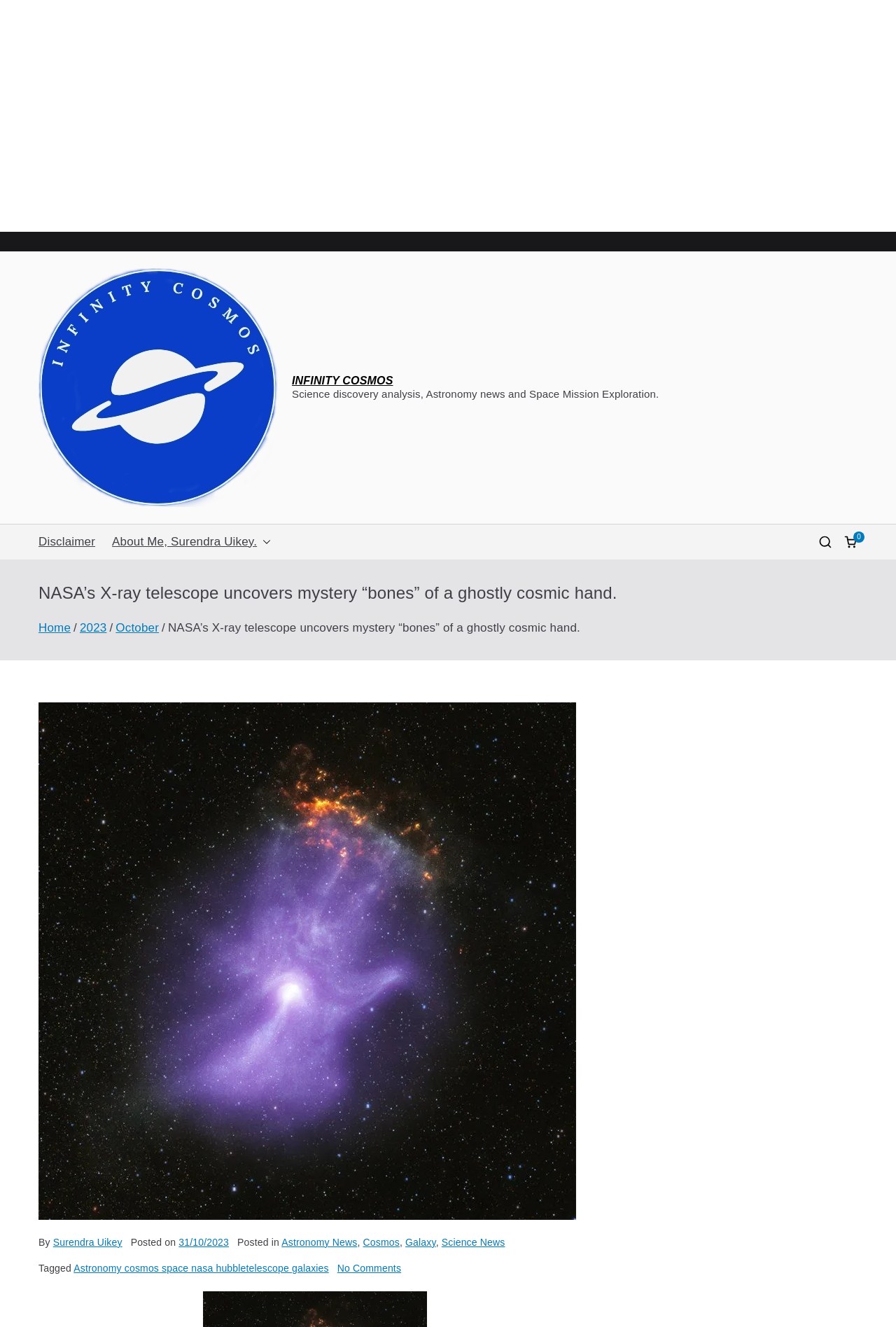Please find the bounding box coordinates of the element that needs to be clicked to perform the following instruction: "Visit the Blog". The bounding box coordinates should be four float numbers between 0 and 1, represented as [left, top, right, bottom].

None